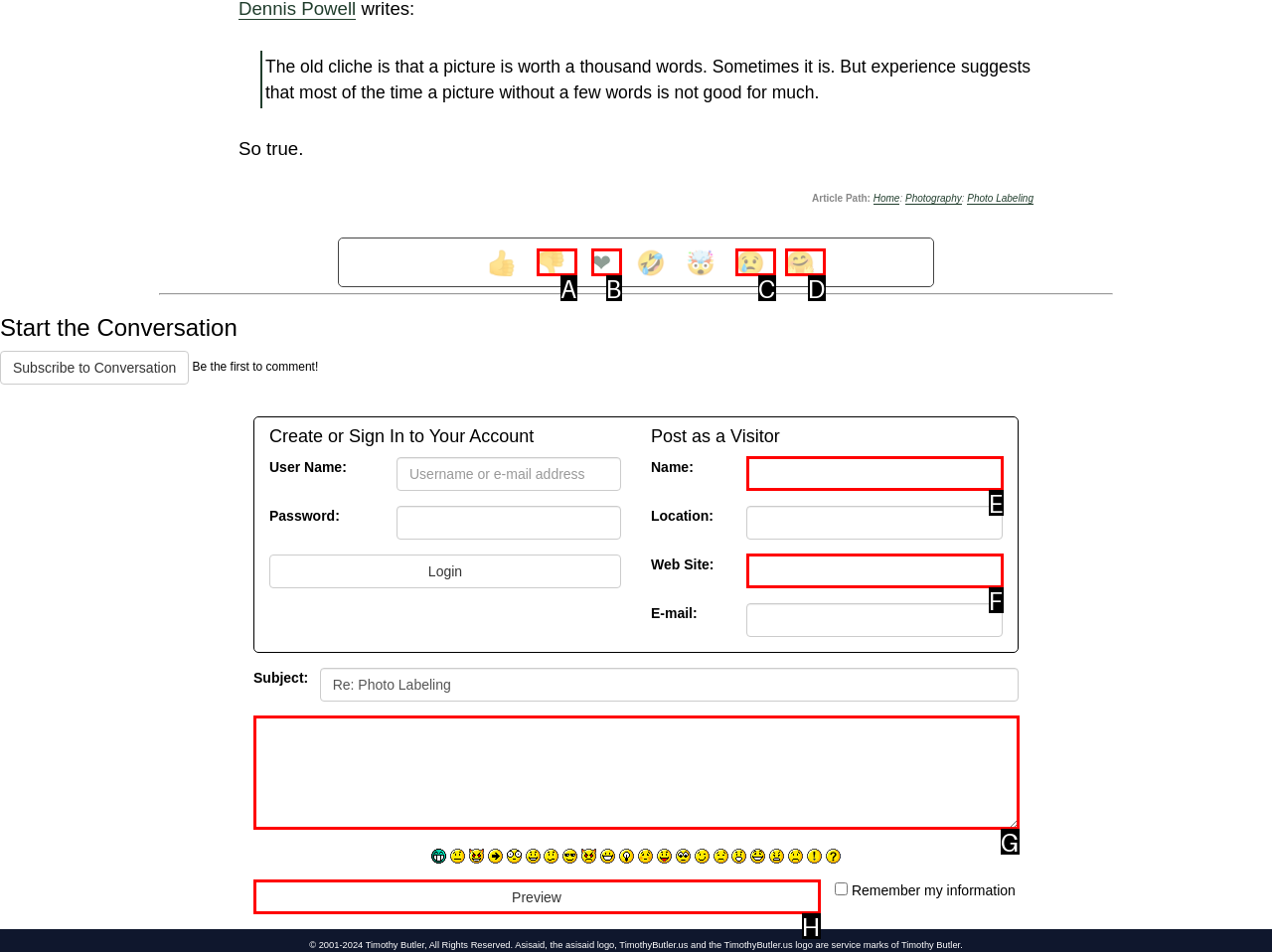Find the option that fits the given description: input value=" " name="entry"
Answer with the letter representing the correct choice directly.

G